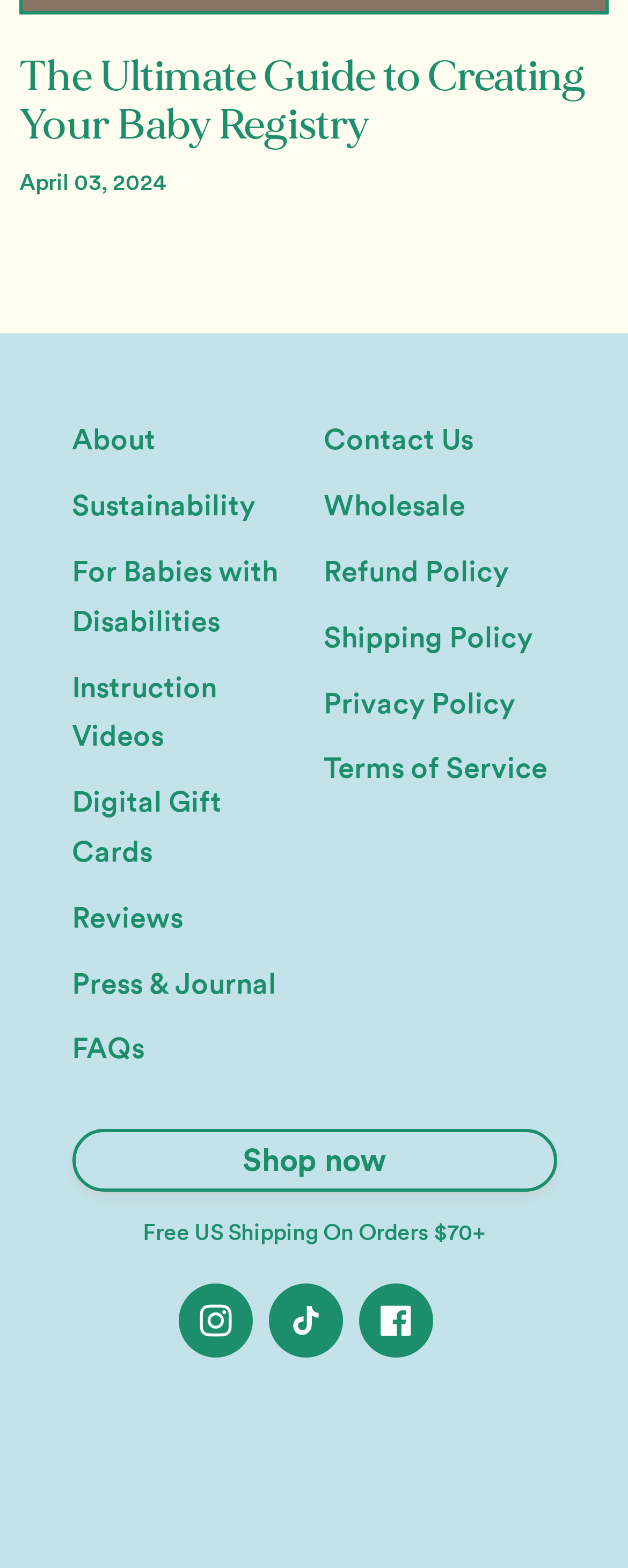Determine the bounding box coordinates for the region that must be clicked to execute the following instruction: "Learn about sustainability".

[0.114, 0.31, 0.406, 0.334]